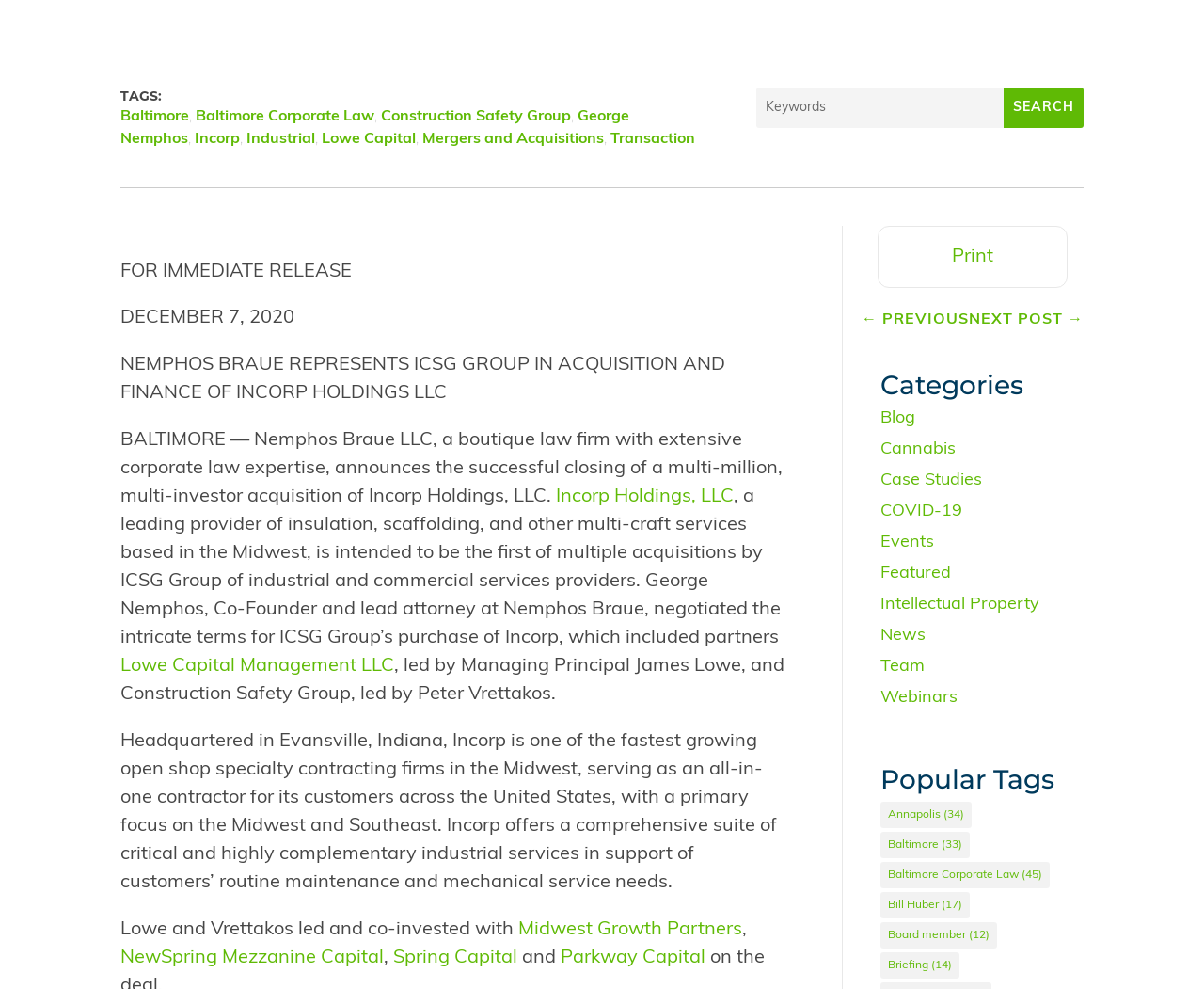Find the bounding box coordinates for the HTML element described in this sentence: "Print". Provide the coordinates as four float numbers between 0 and 1, in the format [left, top, right, bottom].

[0.791, 0.25, 0.825, 0.269]